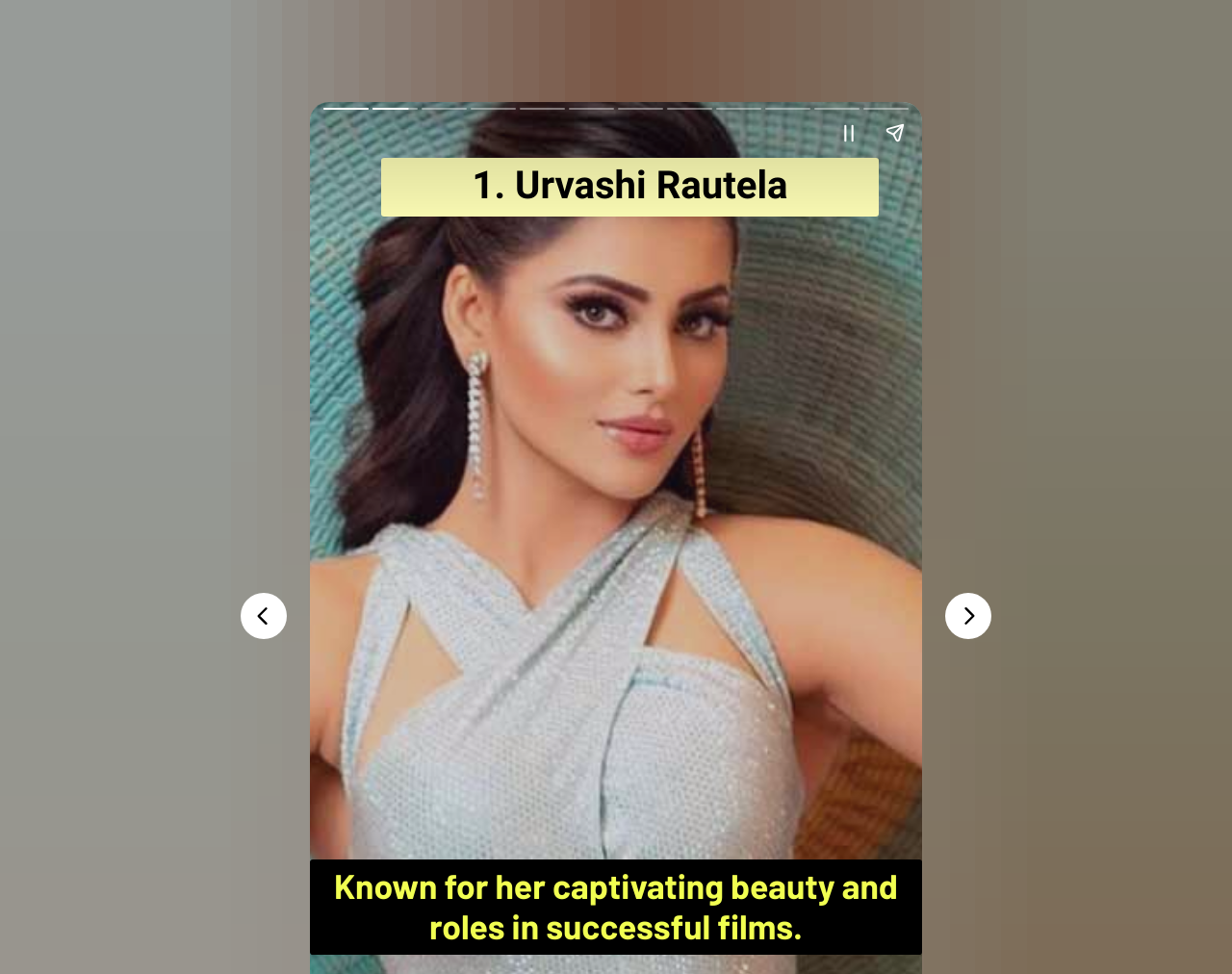How many social media sharing options are available?
Analyze the image and provide a thorough answer to the question.

The webpage has a 'Share story' button, which indicates that there is at least one social media sharing option available.